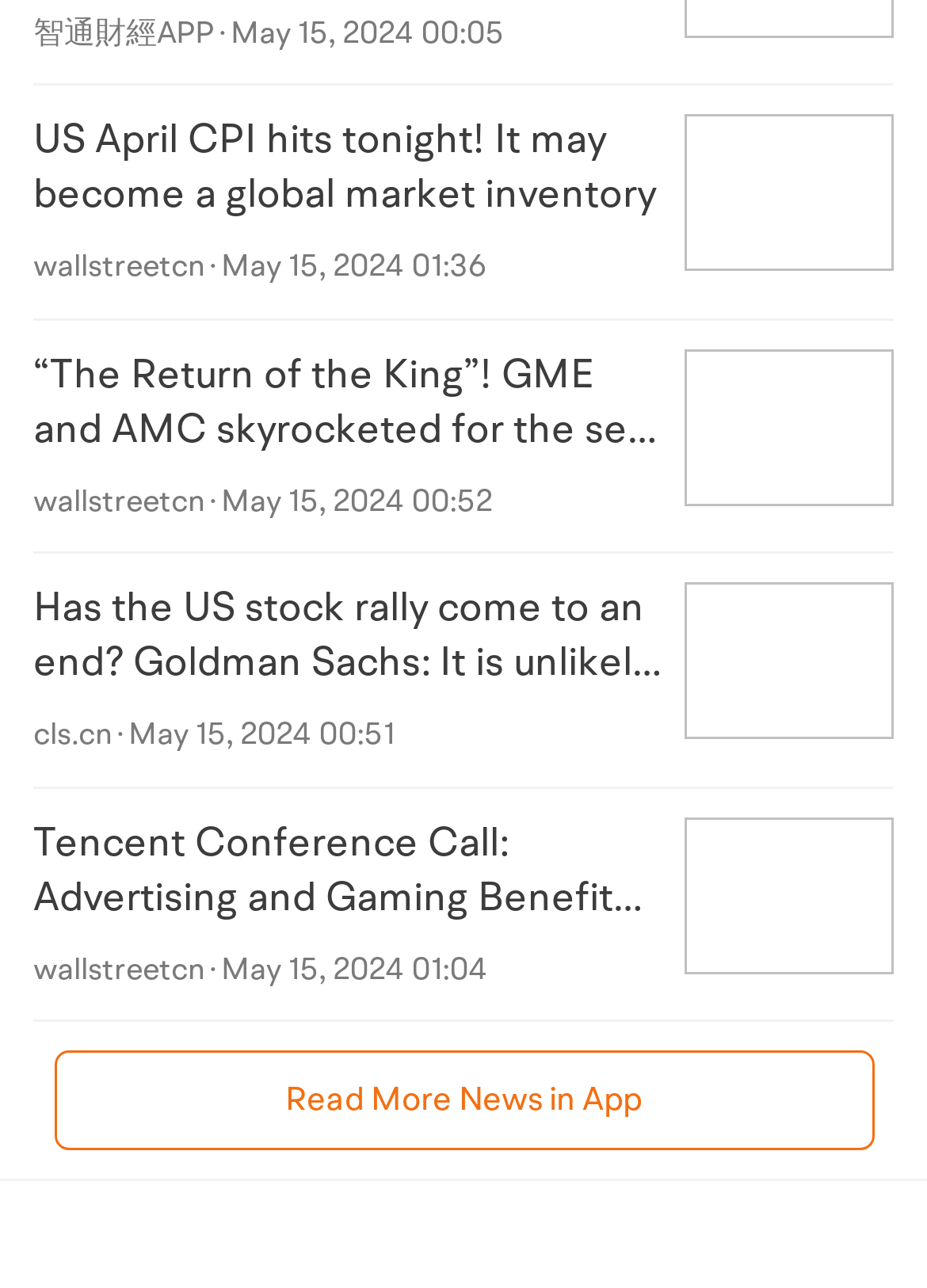What is the title of the second news article?
Refer to the image and provide a detailed answer to the question.

I examined the second link element and found the title of the news article, which is a long sentence describing the content of the article.